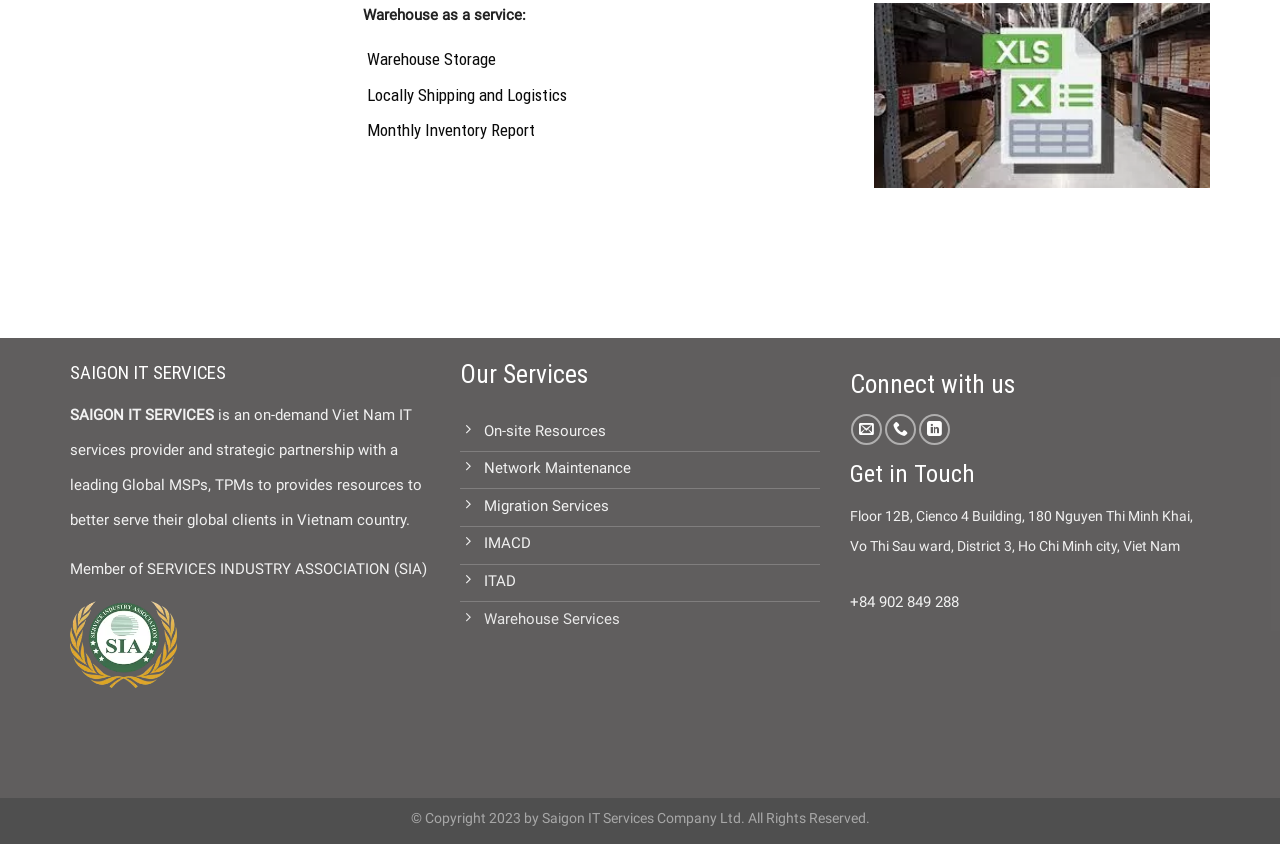For the given element description Migration Services, determine the bounding box coordinates of the UI element. The coordinates should follow the format (top-left x, top-left y, bottom-right x, bottom-right y) and be within the range of 0 to 1.

[0.359, 0.58, 0.641, 0.624]